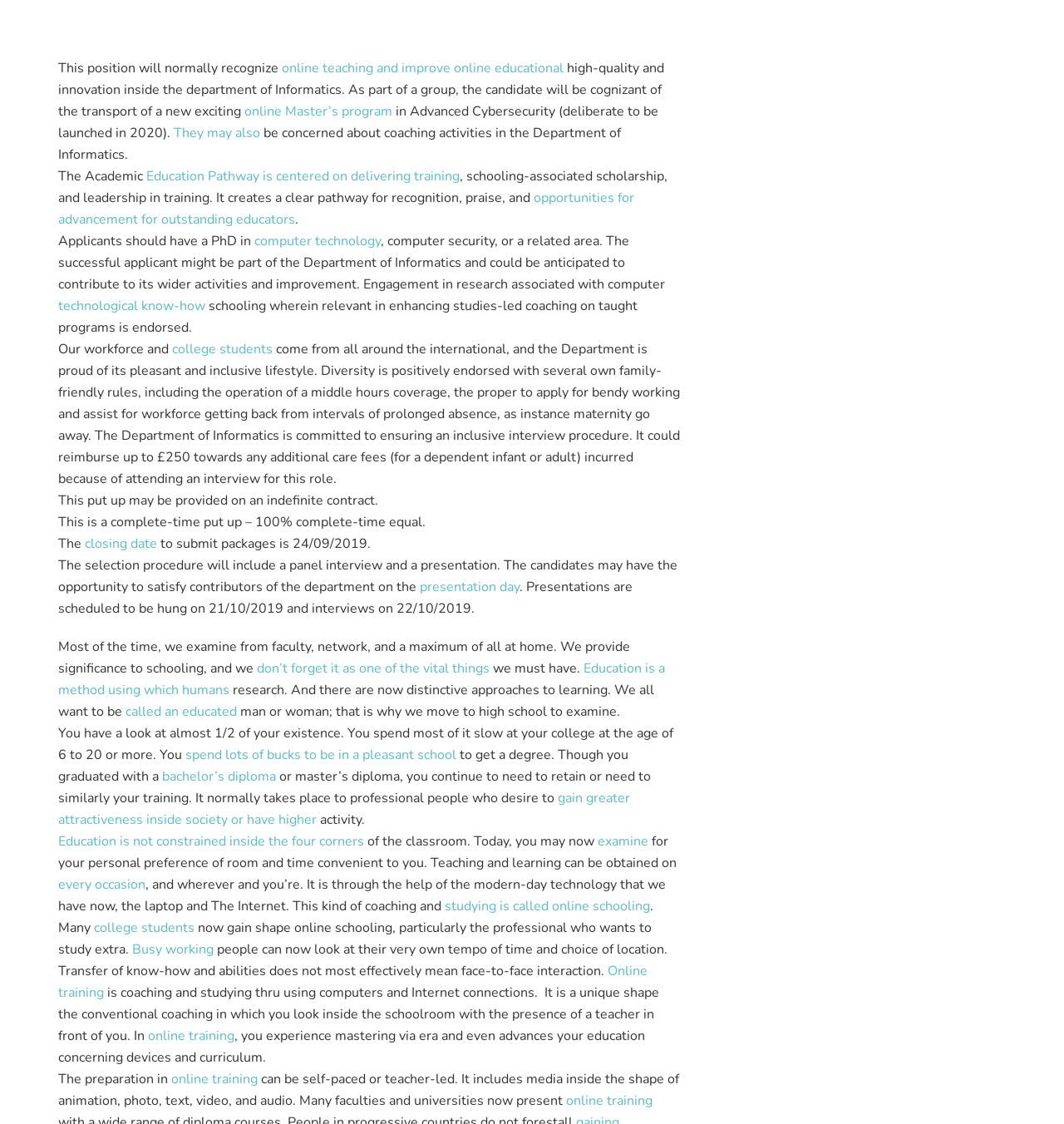Give a one-word or short phrase answer to the question: 
What is required for the position?

PhD in computer technology